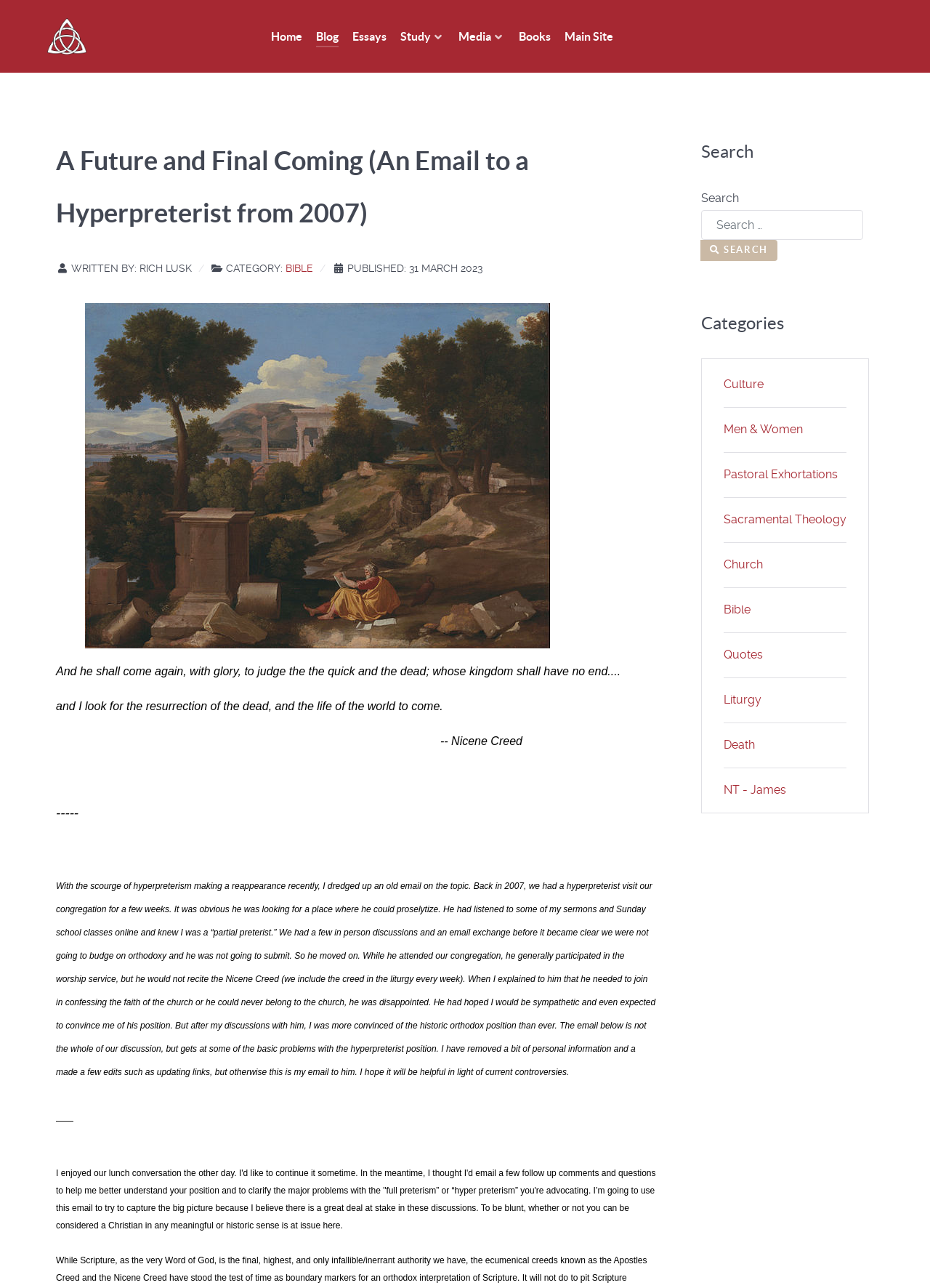Please identify the bounding box coordinates of the element's region that needs to be clicked to fulfill the following instruction: "Read the 'Blog' page". The bounding box coordinates should consist of four float numbers between 0 and 1, i.e., [left, top, right, bottom].

[0.34, 0.021, 0.364, 0.038]